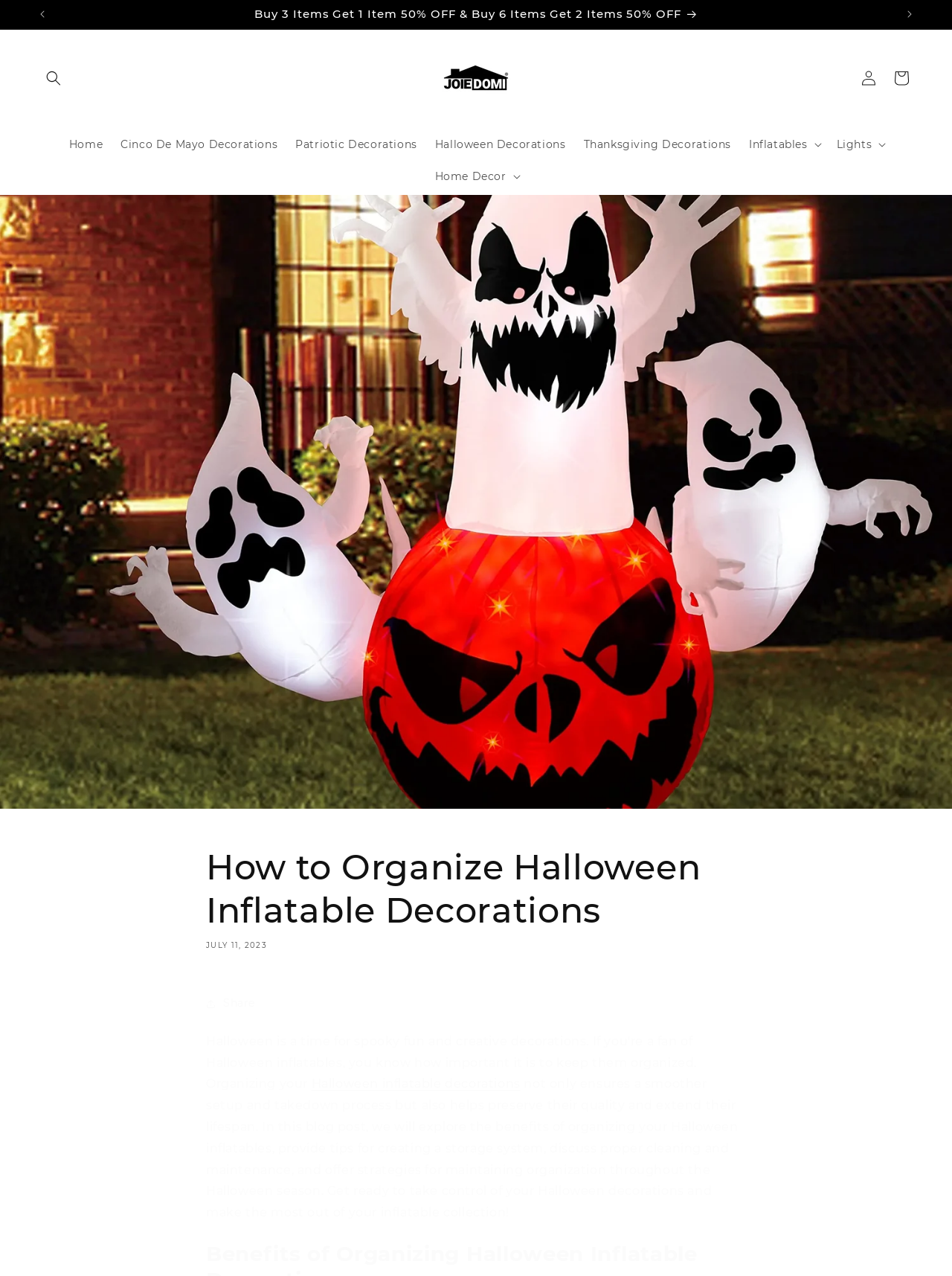Can you provide the bounding box coordinates for the element that should be clicked to implement the instruction: "Go to the 'Halloween Decorations' page"?

[0.448, 0.101, 0.604, 0.126]